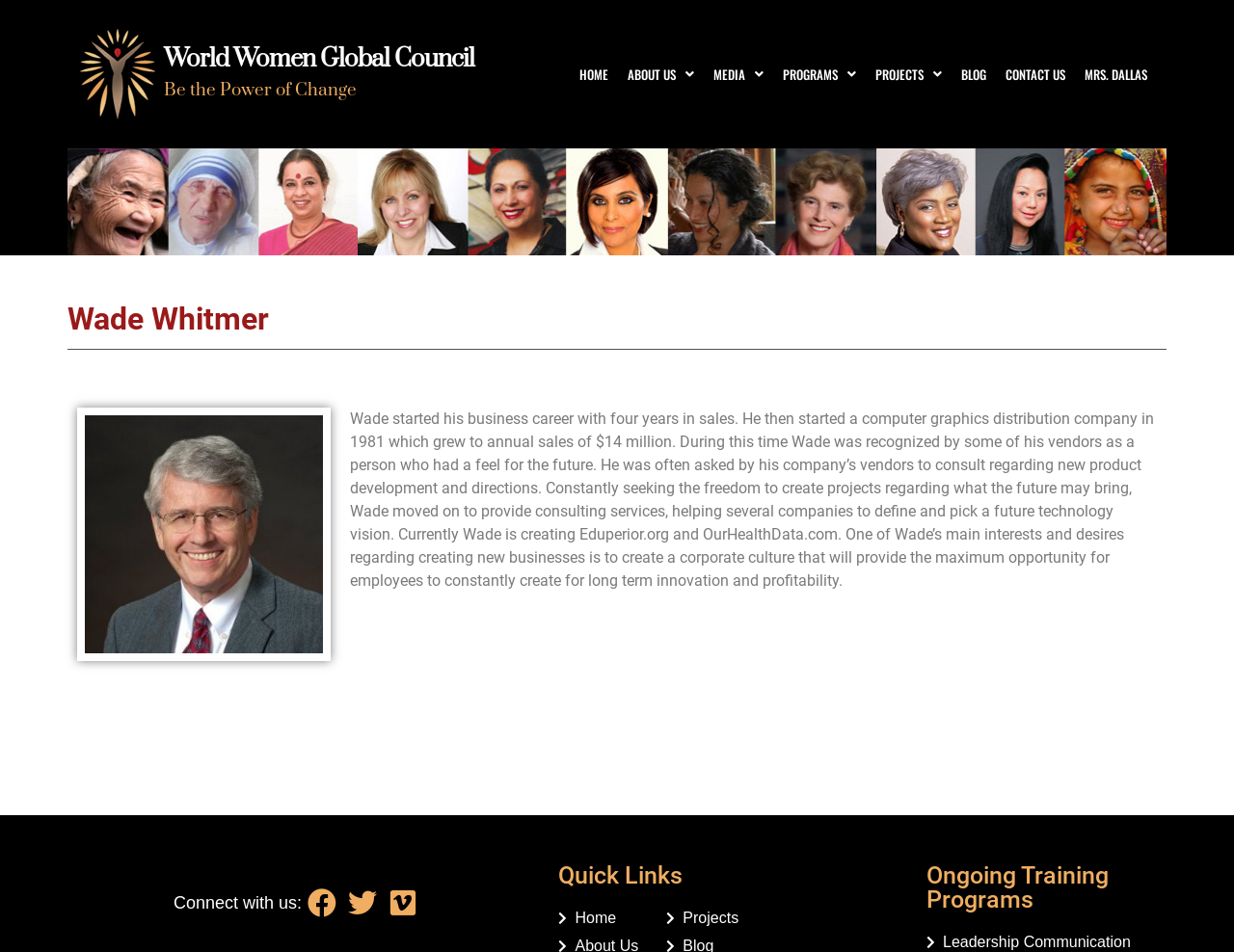Determine the bounding box coordinates of the target area to click to execute the following instruction: "Read the blog."

[0.771, 0.056, 0.807, 0.1]